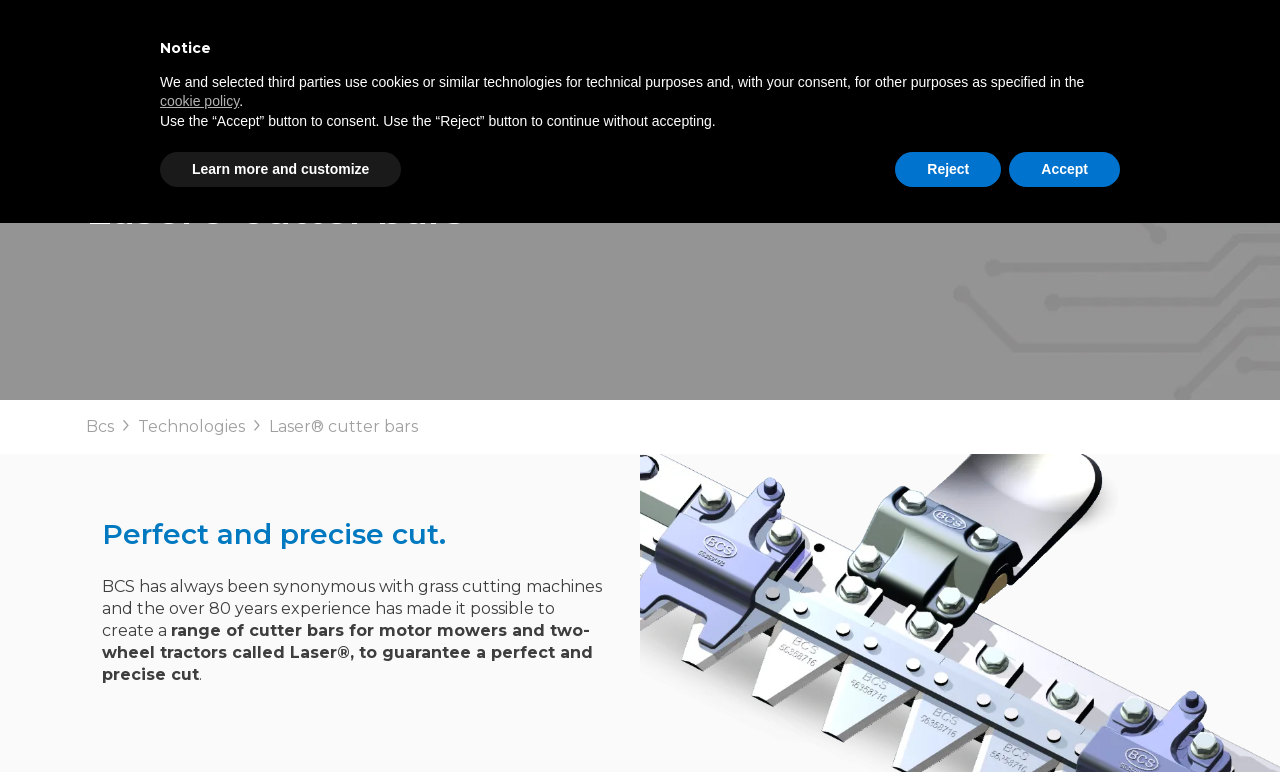Explain the webpage's layout and main content in detail.

The webpage is about Laser cutter bars from Bcs. At the top, there is a navigation menu with links to various sections such as PRODUCTS, APPLICATION FIELD, TECHNOLOGIES, PROMOTIONS, SALES NETWORK, and HIGHLIGHTS. Below the navigation menu, there is a language selection option with the text "Europe (english)" and links to Reserved area, Contacts, and About us.

In the main content area, there is a heading that reads "Laser cutter bars" followed by a brief introduction to Bcs and its experience in creating cutter bars for motor mowers and two-wheel tractors. The text explains that Bcs has developed a range of cutter bars called Laser to guarantee a perfect and precise cut.

On the right side of the main content area, there is a search box with a placeholder text "Search". Below the search box, there are links to Bcs and Technologies.

At the bottom of the page, there is a notice section with a heading that reads "Notice". The notice informs users about the use of cookies and provides links to the cookie policy. There are also three buttons: "Learn more and customize", "Reject", and "Accept" to manage cookie consent.

Throughout the page, there are several images, including the Bcs logo, which is displayed at the top left corner of the page.